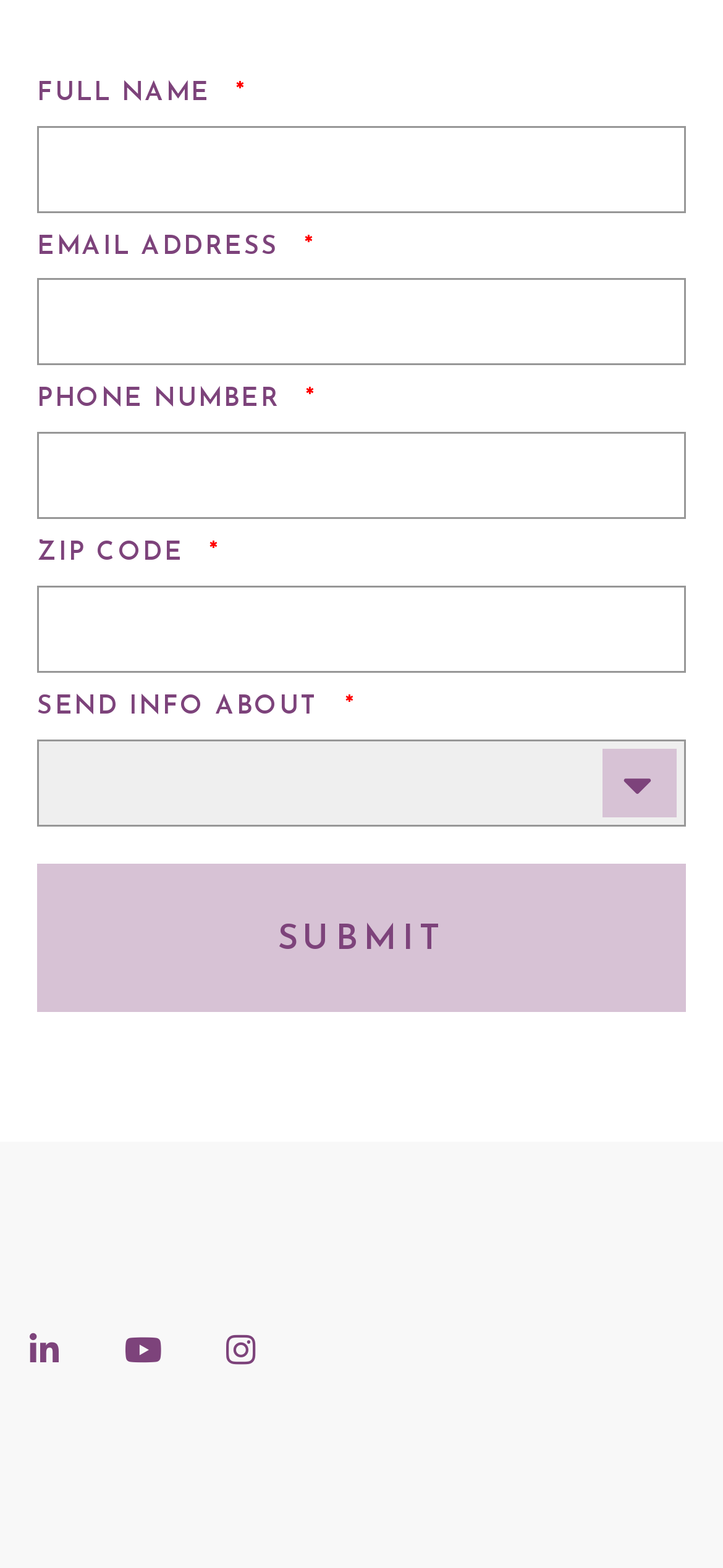Respond concisely with one word or phrase to the following query:
What is the last field before the 'SUBMIT' button?

ZIP CODE